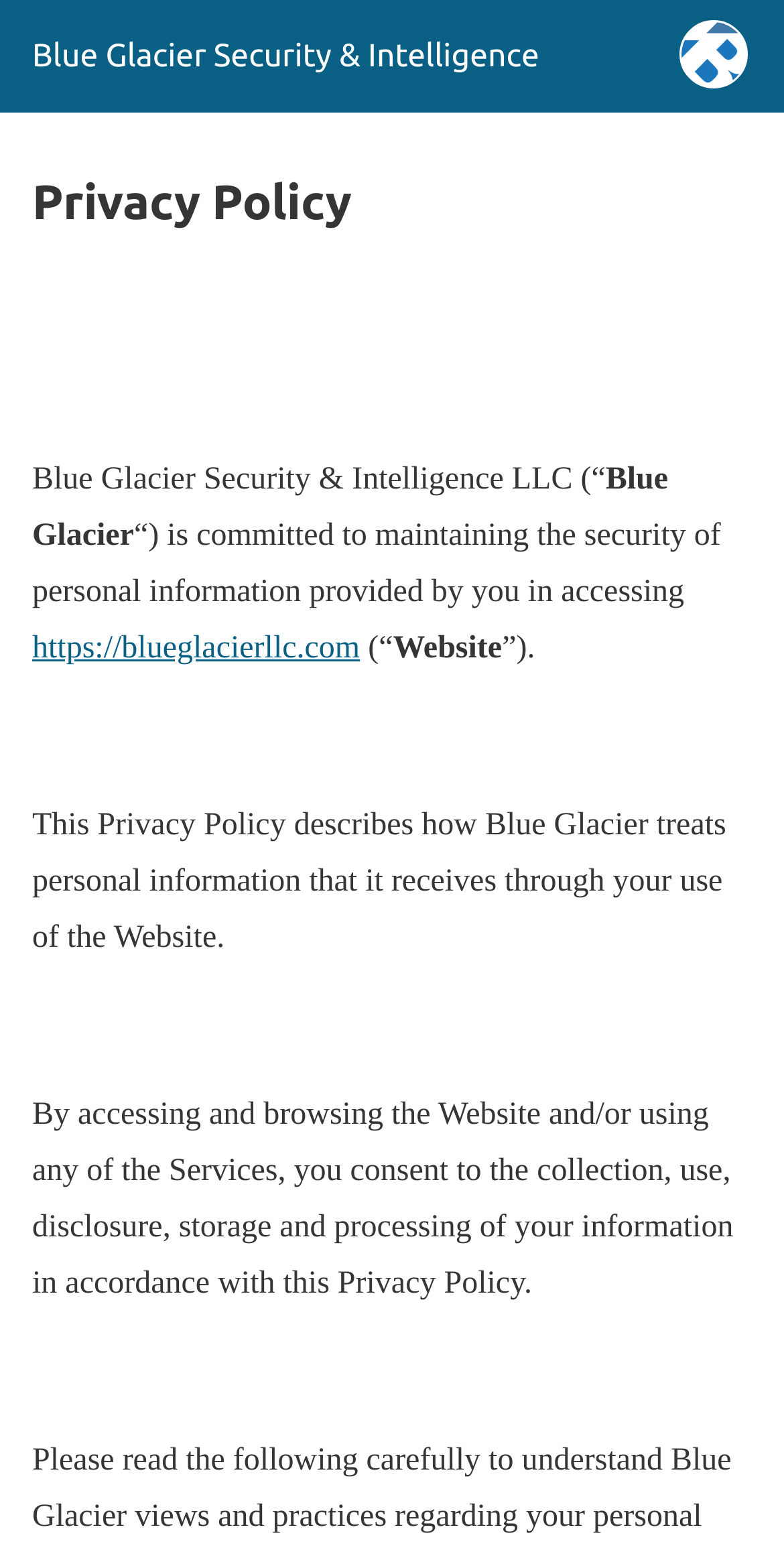Provide a one-word or one-phrase answer to the question:
What is the purpose of this webpage?

To describe privacy policy